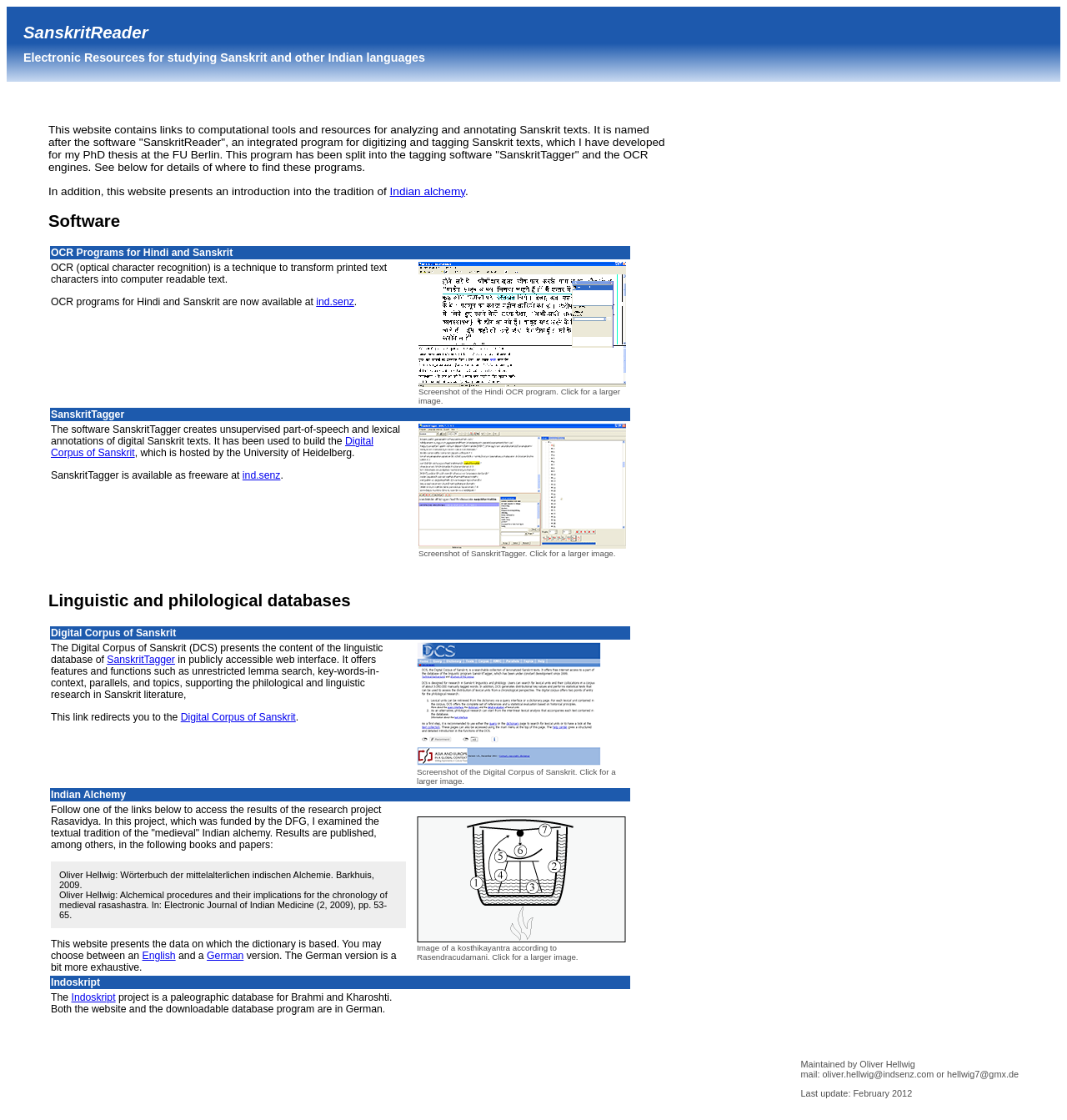Explain the webpage in detail, including its primary components.

The webpage is dedicated to electronic resources for the study of Sanskrit and other Indian languages. At the top, there is a heading "SanskritReader" followed by a brief introduction to the website, which explains that it contains links to computational tools and resources for analyzing and annotating Sanskrit texts. 

Below the introduction, there is a section titled "Software" that lists various OCR programs and software for Hindi and Sanskrit, including SanskritTagger, which creates unsupervised part-of-speech and lexical annotations of digital Sanskrit texts. There are also screenshots of the software, which can be clicked for a larger image.

Next to the software section, there is a section titled "Linguistic and philological databases" that lists several databases, including the Digital Corpus of Sanskrit, which presents the content of the linguistic database of SanskritTagger in a publicly accessible web interface. There is also a screenshot of the Digital Corpus of Sanskrit, which can be clicked for a larger image.

Further down, there is a section dedicated to Indian alchemy, which presents the results of a research project on the textual tradition of medieval Indian alchemy. There are links to access the data on which the dictionary is based, available in both English and German versions.

The webpage also lists other resources, including Indoskript, a paleographic database for Brahmi and Kharoshti, and an image of a kosthikayantra according to Rasendracudamani.

At the bottom of the webpage, there is information about the maintainer of the website, Oliver Hellwig, including his contact email addresses, and a note about the last update of the website, which was in February 2012.